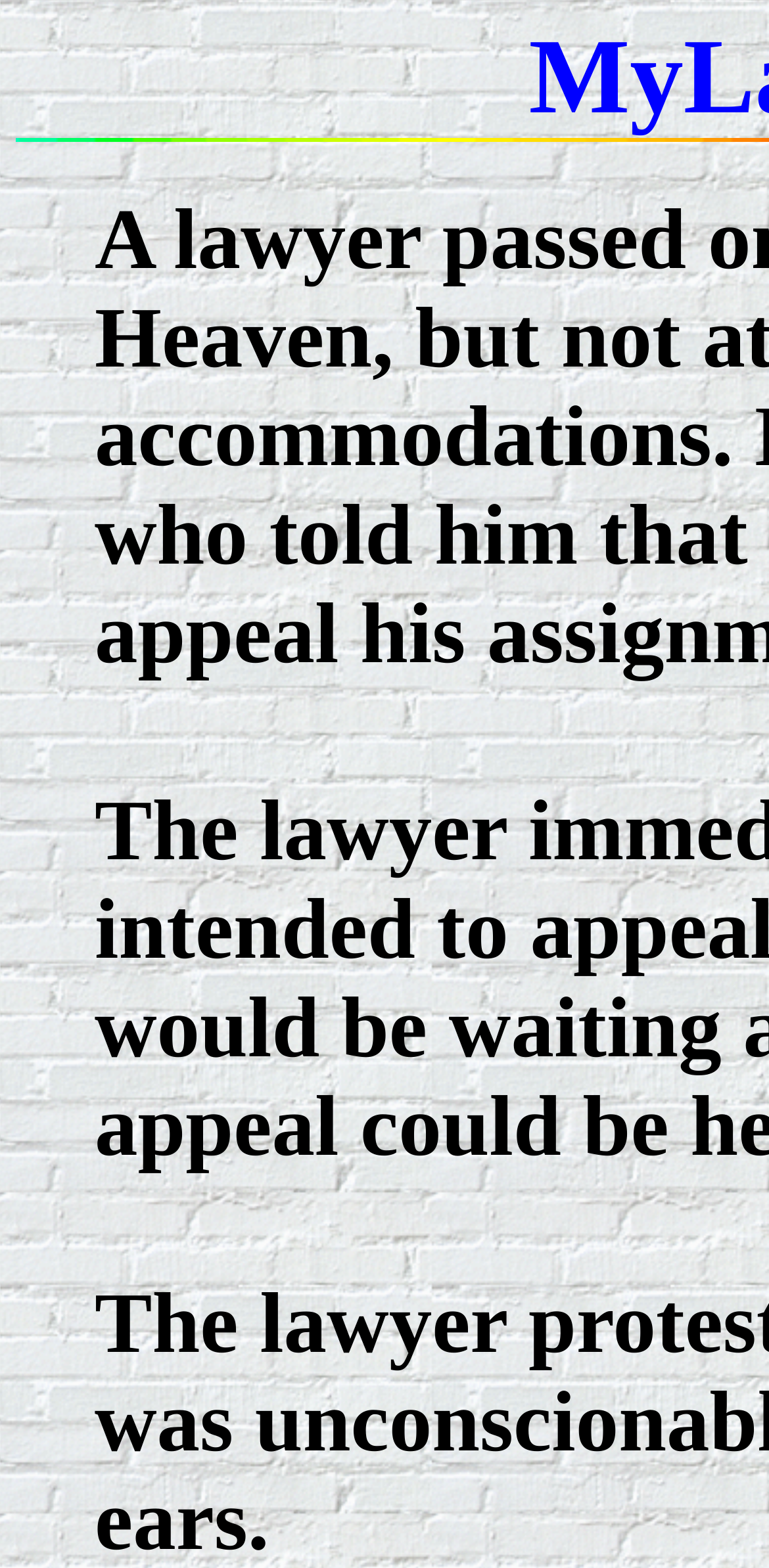Please find and give the text of the main heading on the webpage.

MyLaffs Joke #830
